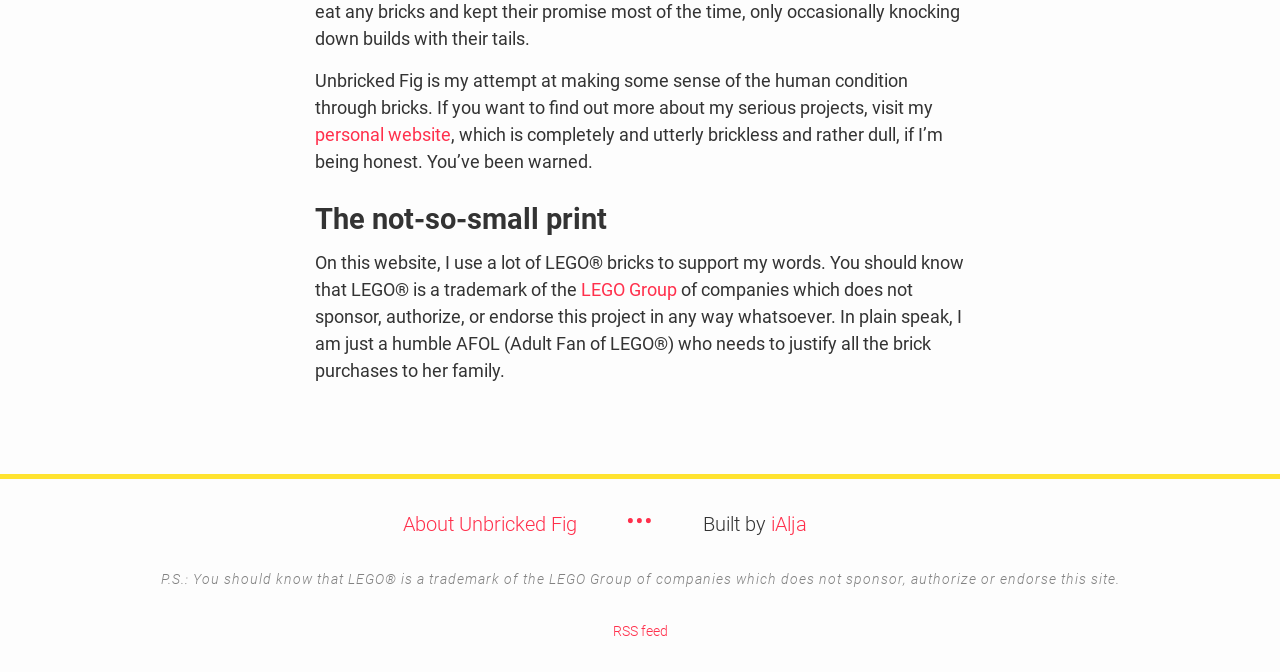What is the warning given to visitors about the website?
Using the picture, provide a one-word or short phrase answer.

it's not exciting